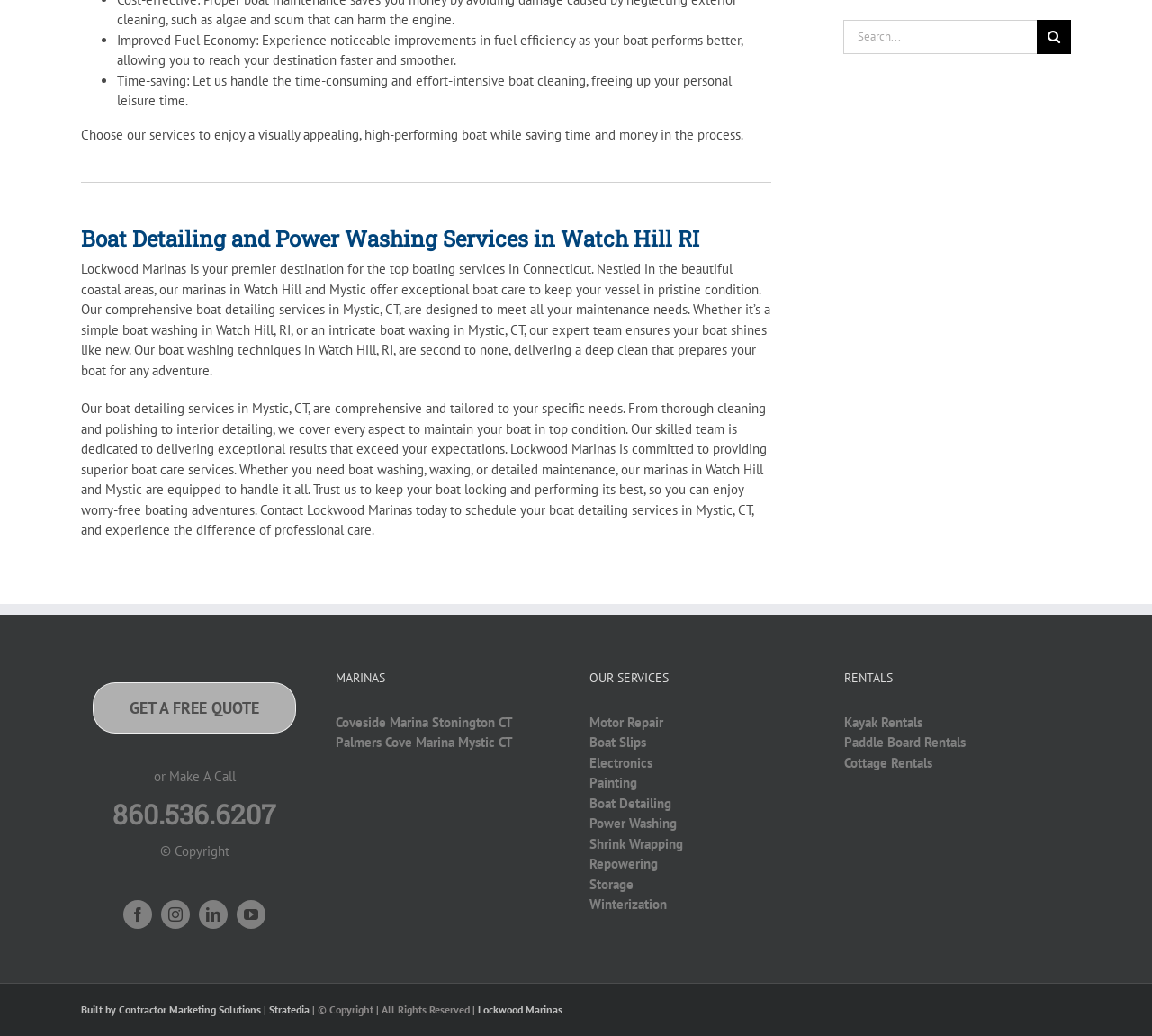Please indicate the bounding box coordinates for the clickable area to complete the following task: "Get a free quote". The coordinates should be specified as four float numbers between 0 and 1, i.e., [left, top, right, bottom].

[0.081, 0.658, 0.257, 0.708]